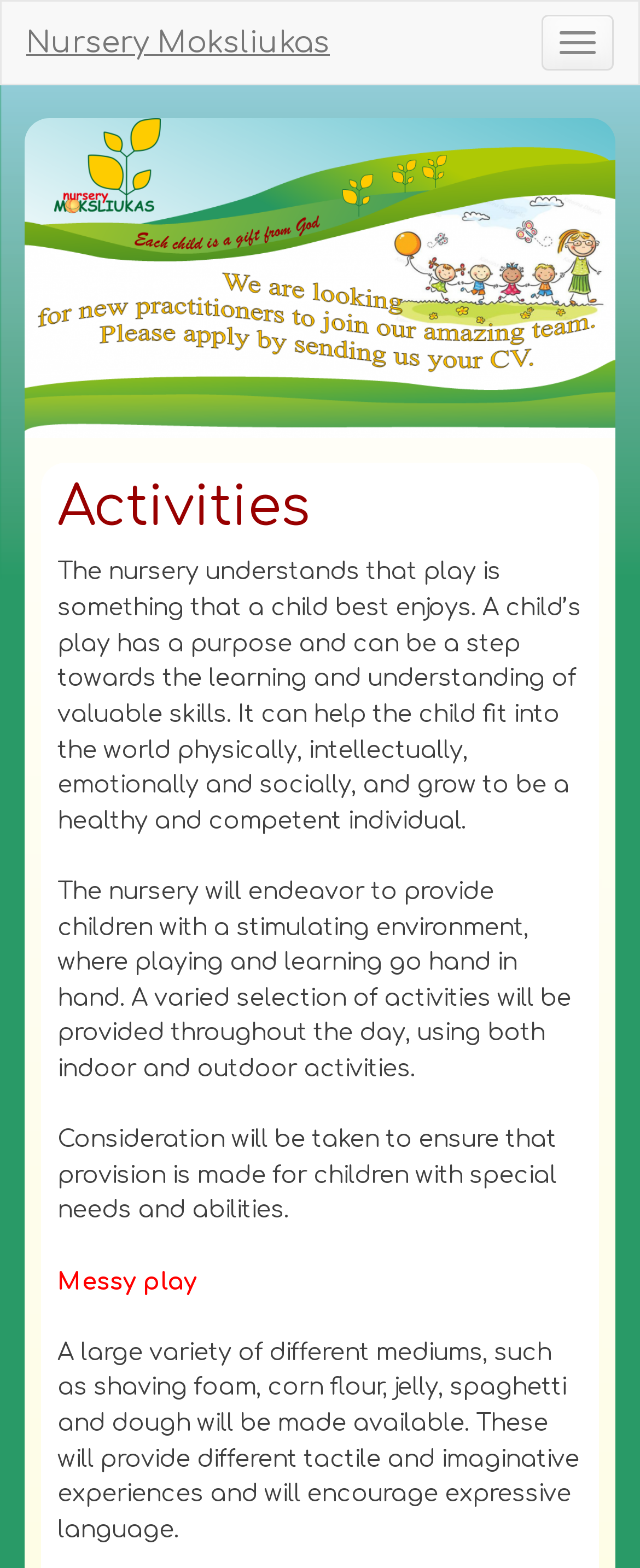Explain in detail what you observe on this webpage.

The webpage is about the activities offered by Nursery Moksliukas. At the top right corner, there is a button to toggle navigation. On the top left, there is a link to the nursery's homepage. Below the navigation button, there is a large heading that reads "Nursery Moksliukas" with a smaller link to the homepage below it. 

Underneath the heading, there is a section with a header that reads "Activities". This section contains three paragraphs of text that describe the nursery's approach to play and learning. The text explains that play is essential for a child's development and that the nursery will provide a stimulating environment with a variety of activities. The nursery also ensures that children with special needs and abilities are catered for.

Below the paragraphs, there is a section that highlights a specific activity called "Messy play". This section has a heading and a paragraph that describes the activity, which involves providing children with different tactile and imaginative experiences using various mediums such as shaving foam and dough.